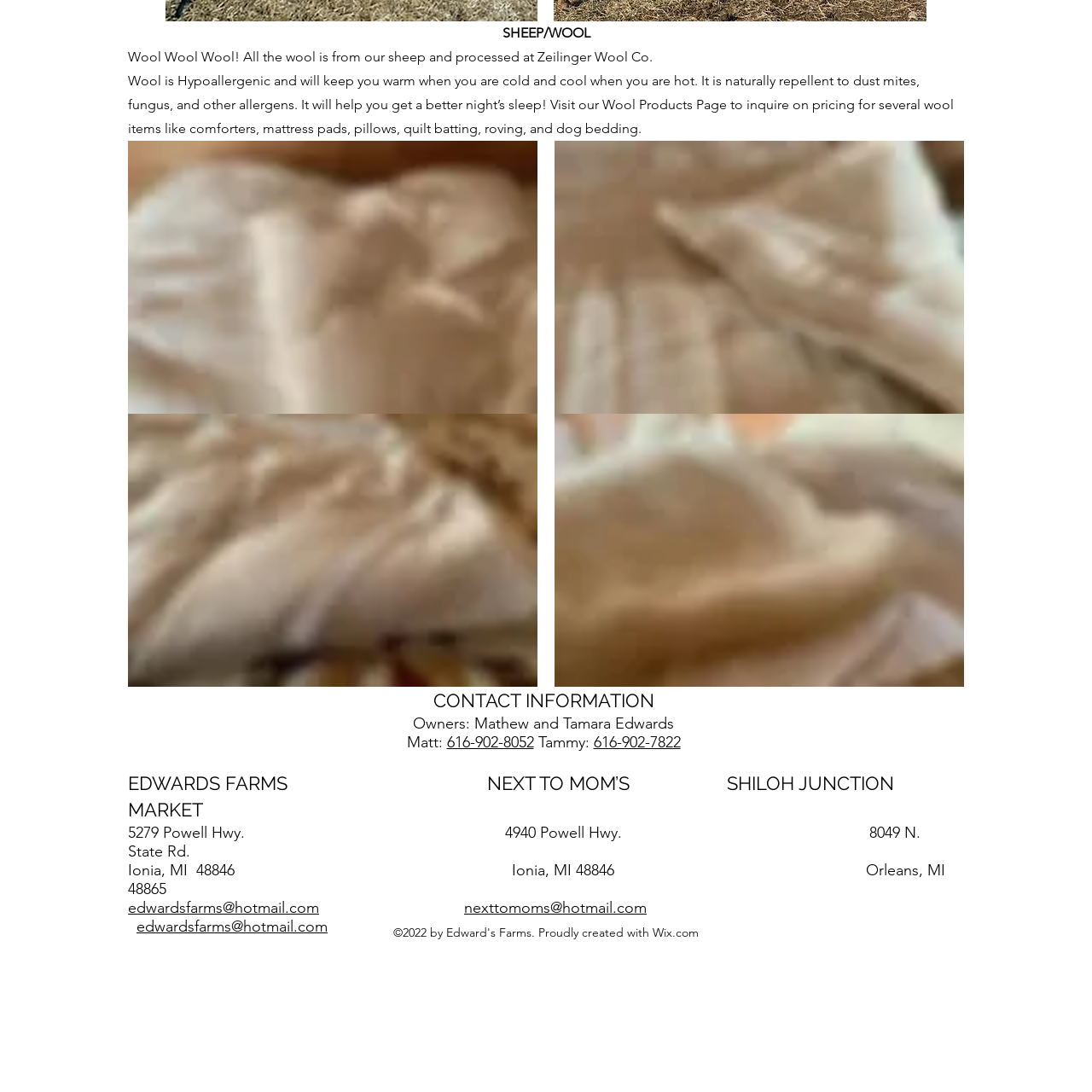Find the bounding box of the UI element described as: "Próximo →". The bounding box coordinates should be given as four float values between 0 and 1, i.e., [left, top, right, bottom].

None